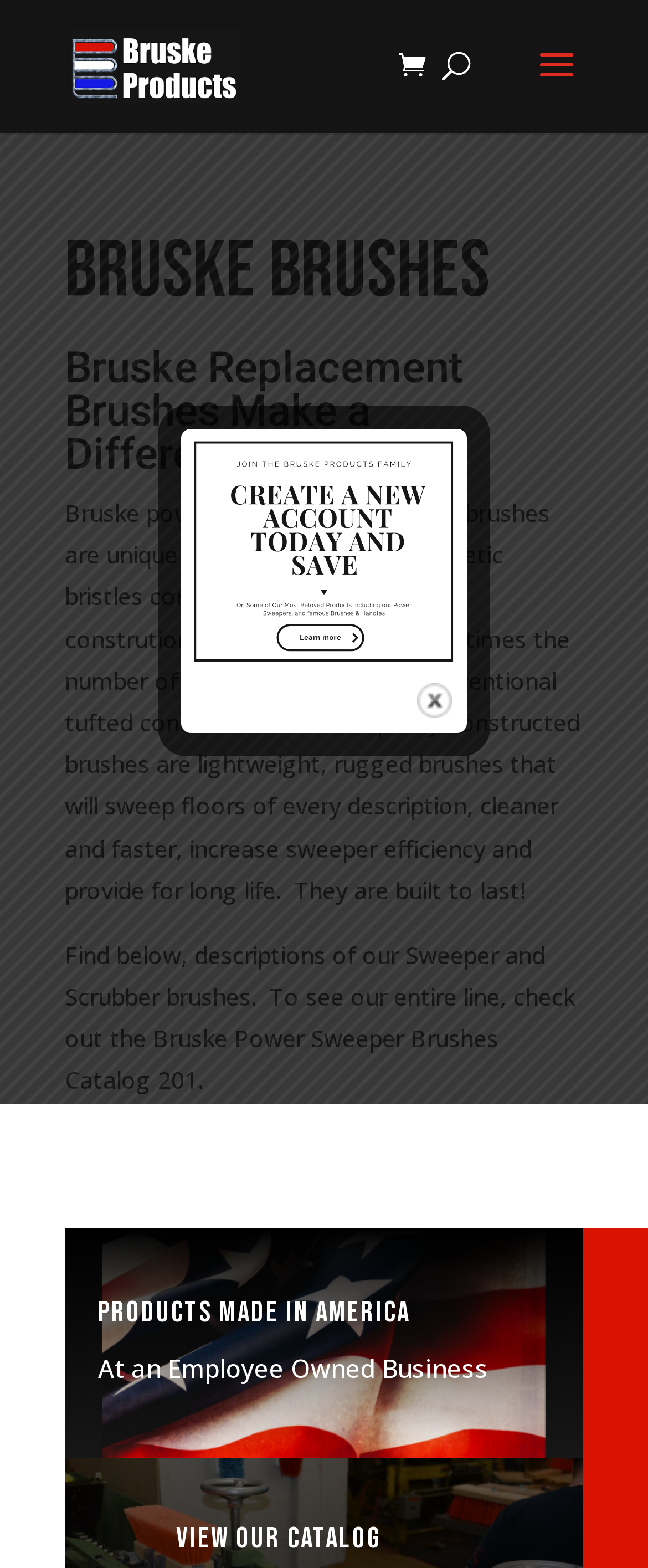Where are the products made?
Could you give a comprehensive explanation in response to this question?

The webpage mentions 'Products made in America' which indicates that the products are manufactured in the United States.